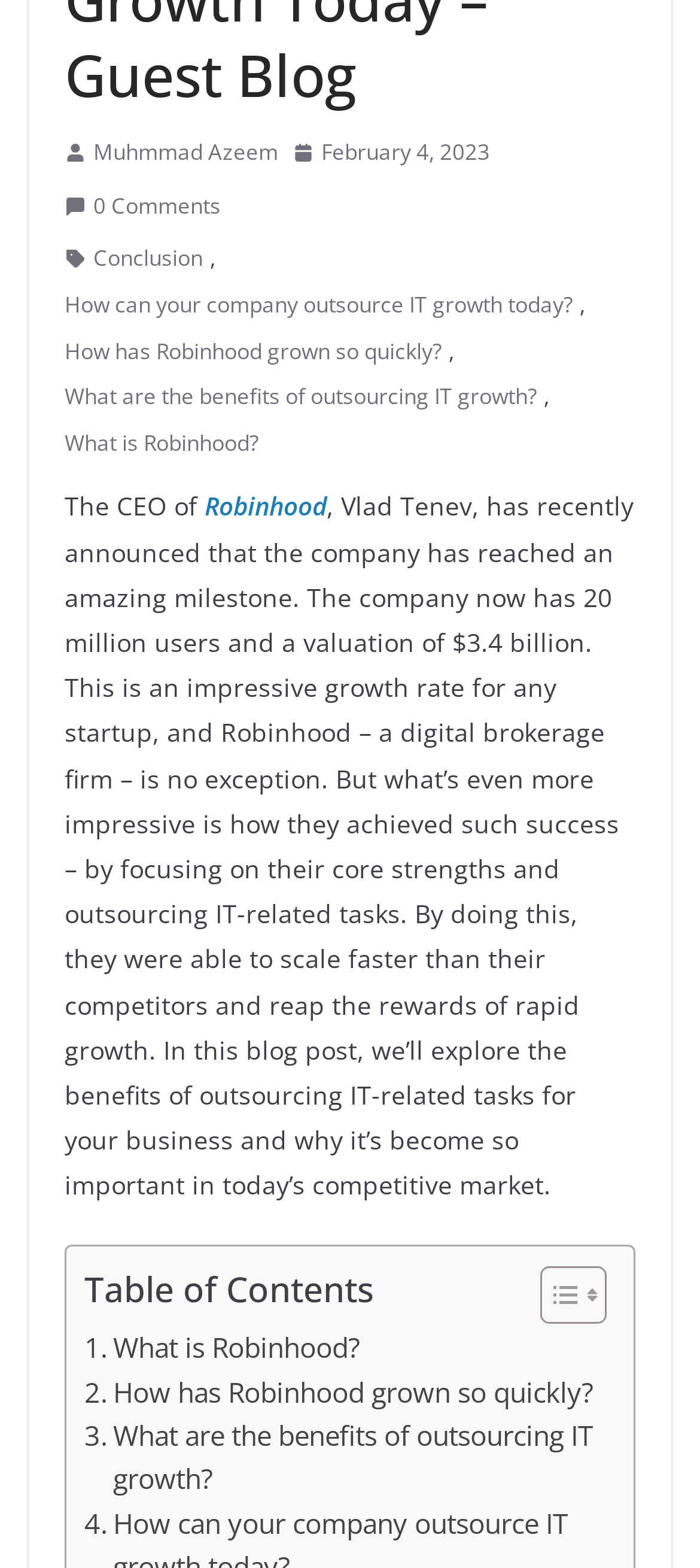Determine the bounding box coordinates for the area that should be clicked to carry out the following instruction: "Read the article".

[0.092, 0.312, 0.905, 0.767]